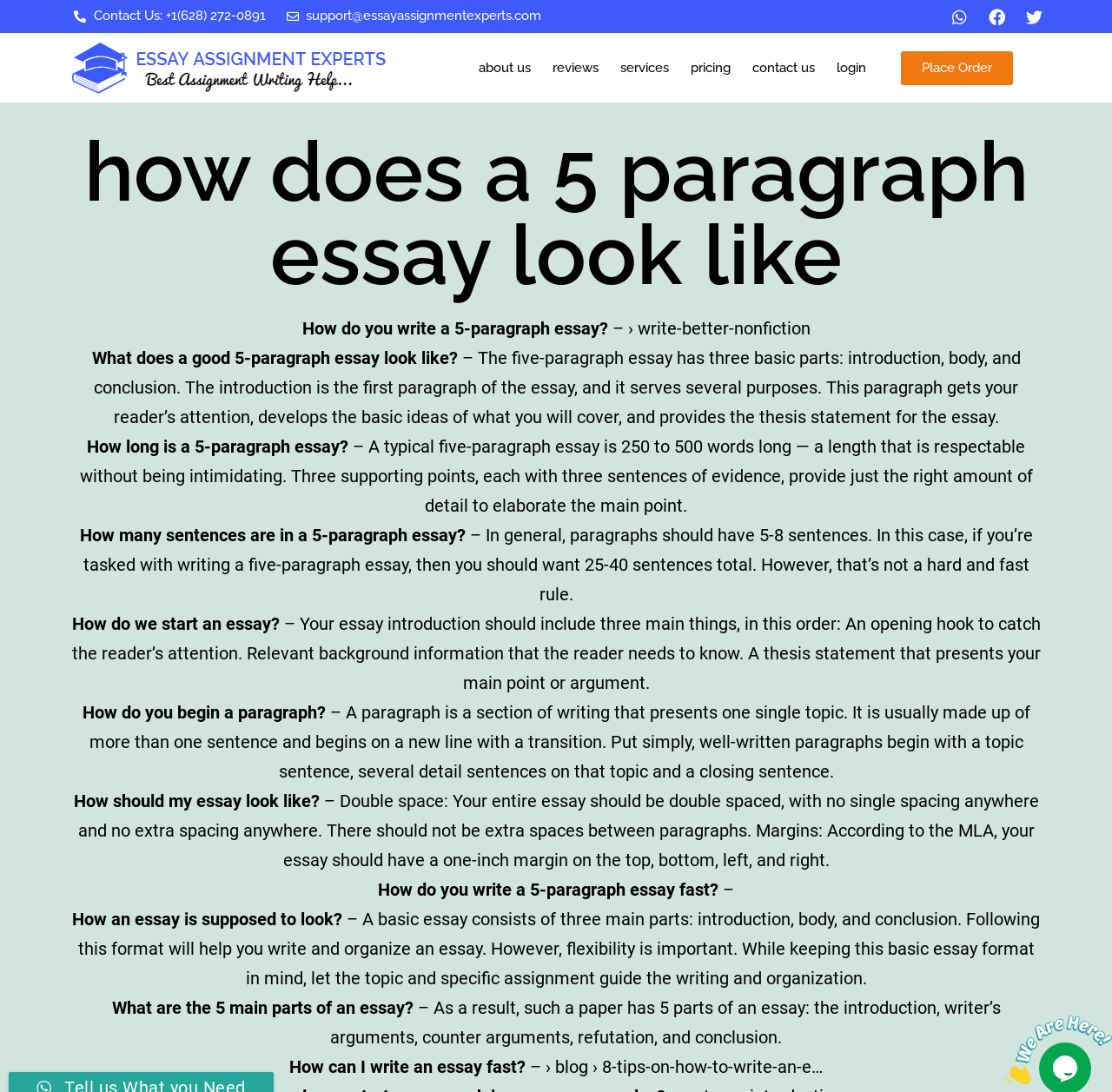How many sentences are recommended in each paragraph?
Using the image, answer in one word or phrase.

5-8